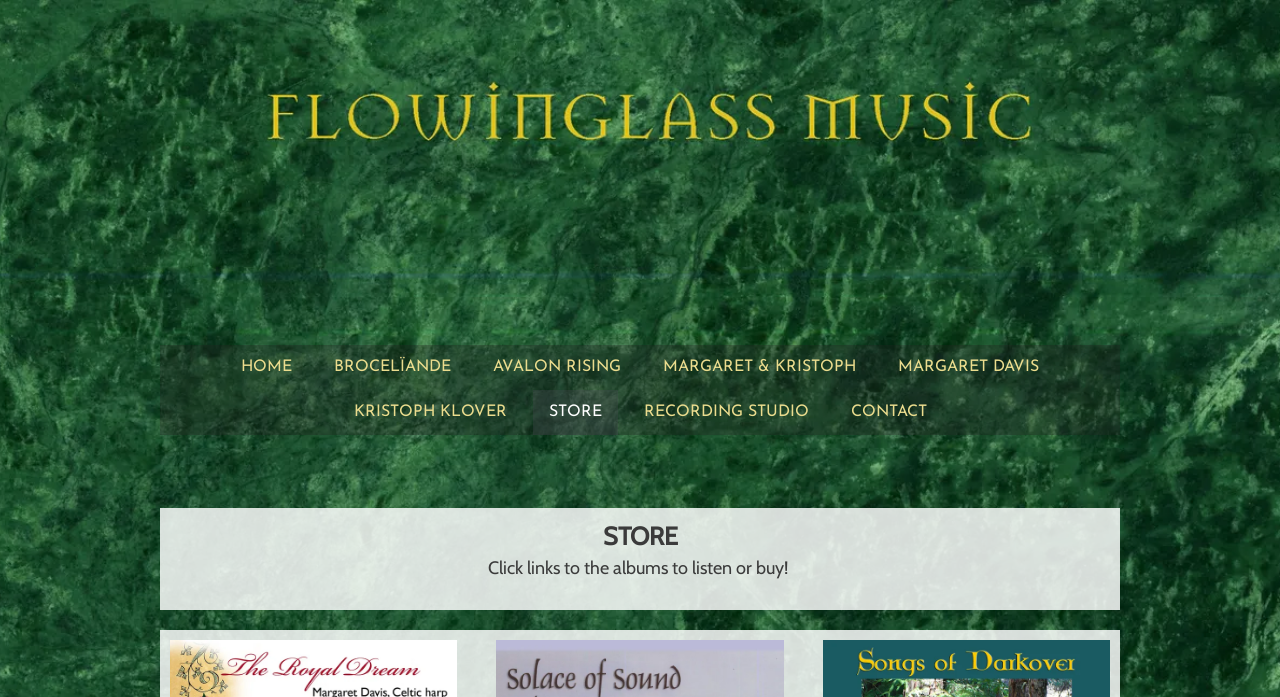Show me the bounding box coordinates of the clickable region to achieve the task as per the instruction: "contact us".

[0.652, 0.559, 0.736, 0.624]